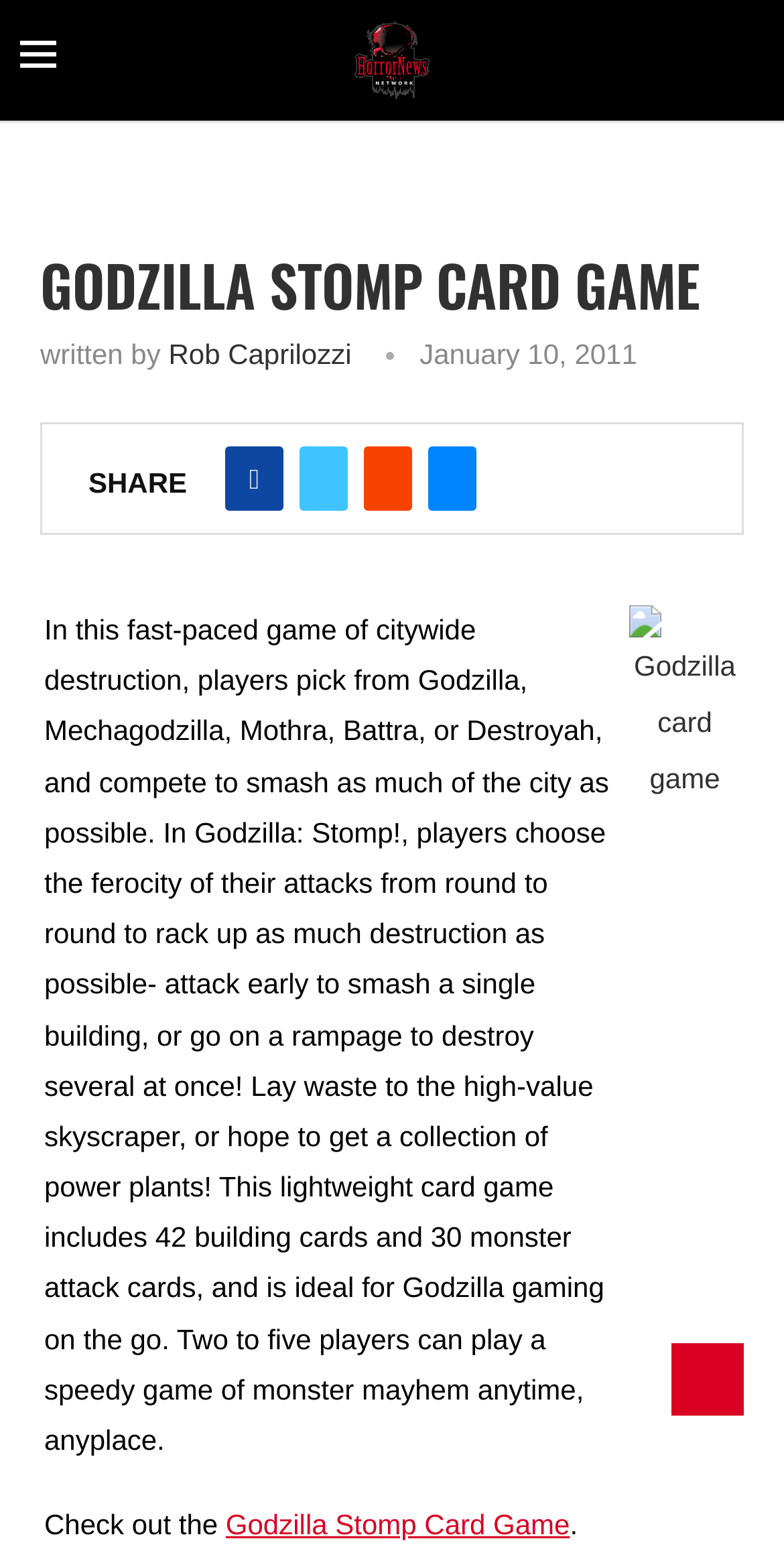Locate the headline of the webpage and generate its content.

GODZILLA STOMP CARD GAME